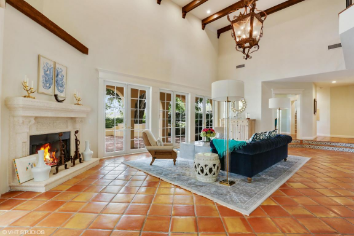Answer the following in one word or a short phrase: 
What type of flooring is in the room?

Terracotta tiled